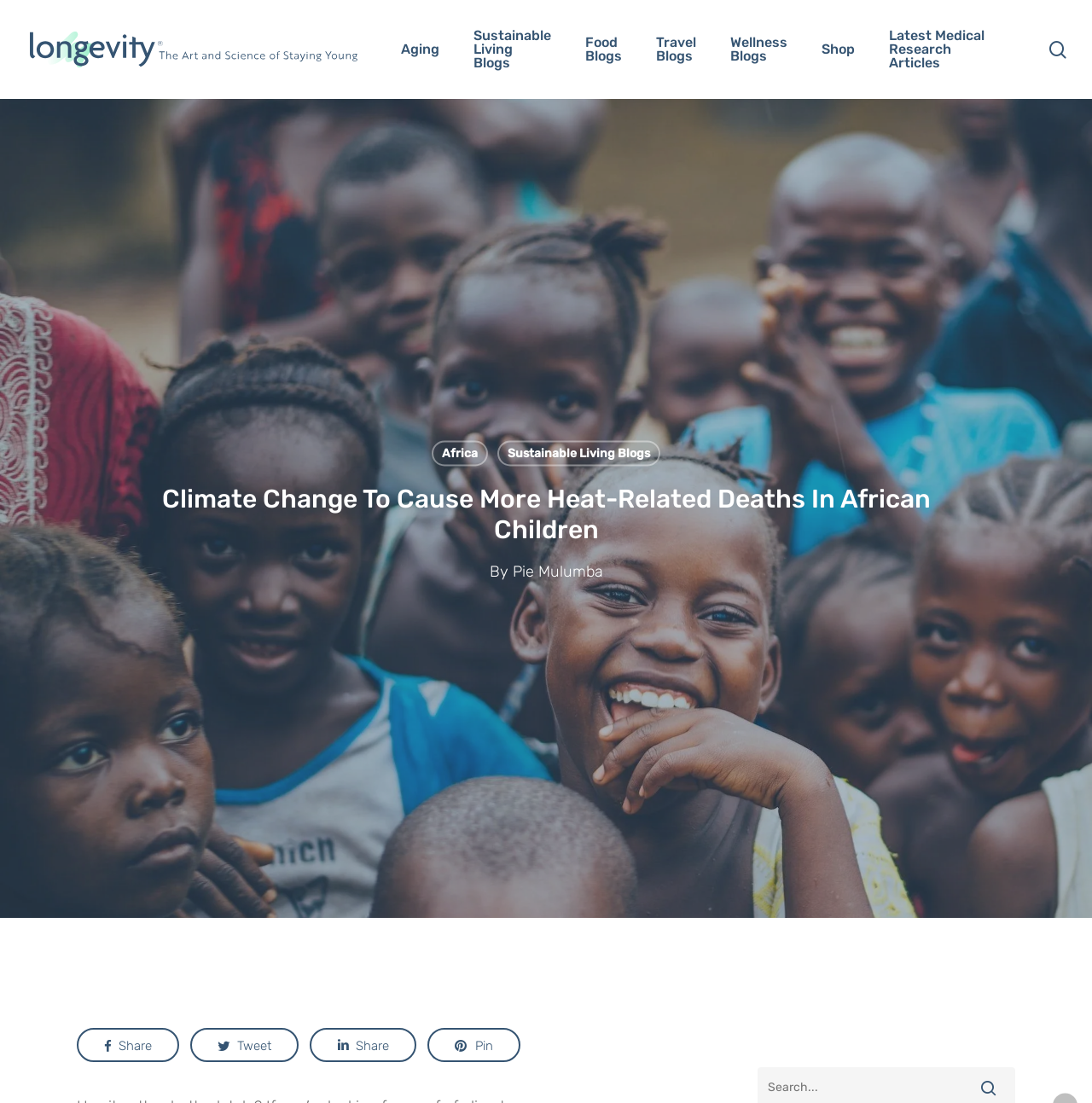Identify the bounding box coordinates of the element that should be clicked to fulfill this task: "Share the article on social media". The coordinates should be provided as four float numbers between 0 and 1, i.e., [left, top, right, bottom].

[0.07, 0.932, 0.164, 0.963]